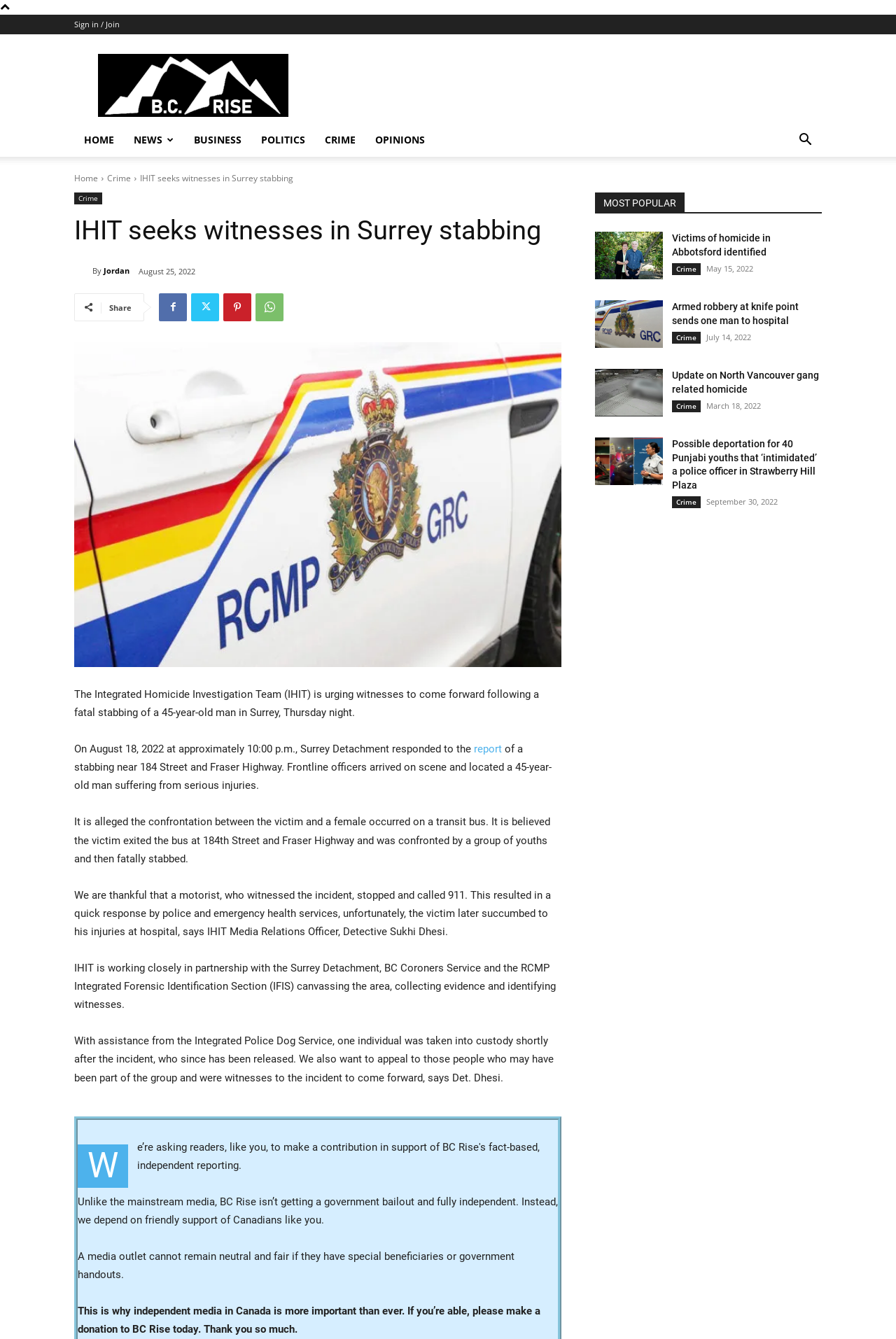What is the date of the latest article in the 'MOST POPULAR' section?
Please respond to the question with a detailed and informative answer.

I looked at the dates of the articles in the 'MOST POPULAR' section and found that the latest article is 'Possible deportation for 40 Punjabi youths that ‘intimidated’ a police officer in Strawberry Hill Plaza', which has a date of 'September 30, 2022'.